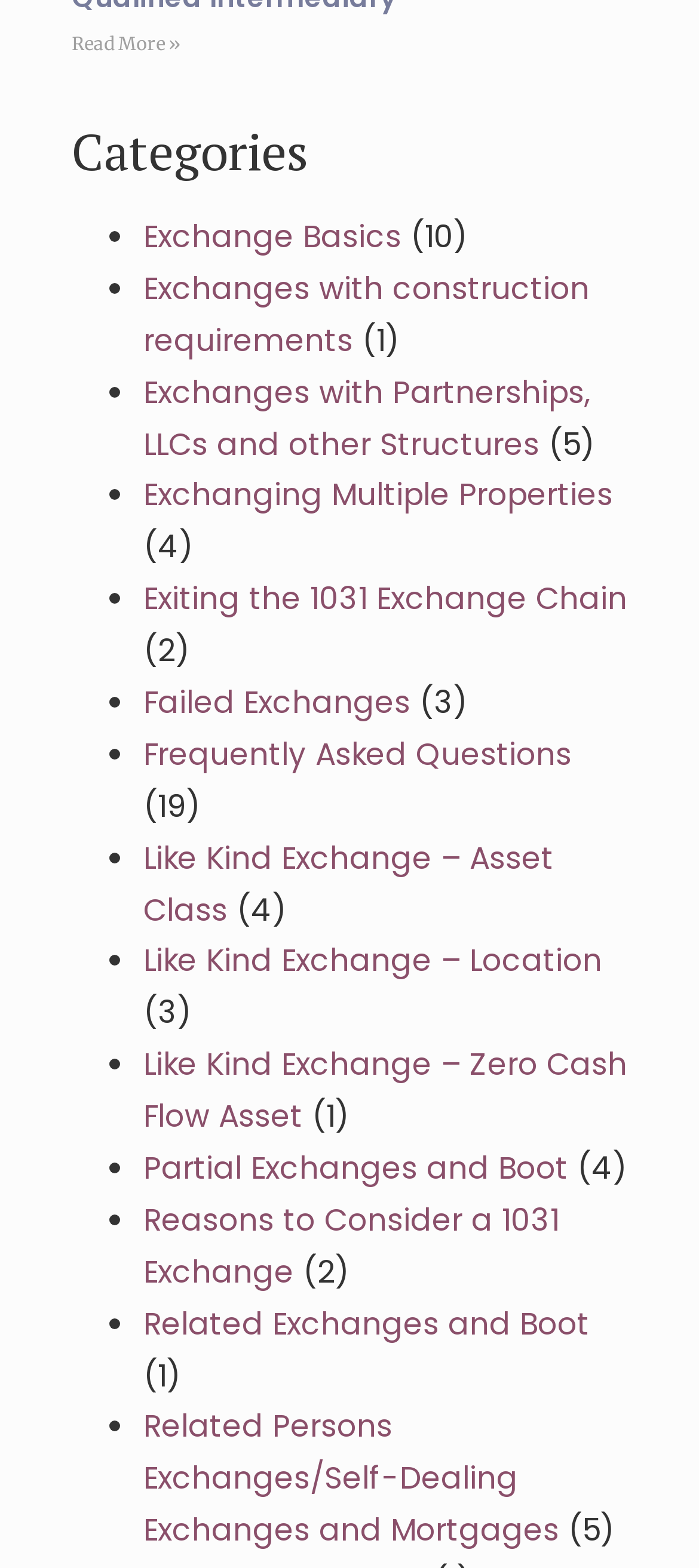Please provide a brief answer to the question using only one word or phrase: 
Is there a category related to partnerships?

Yes